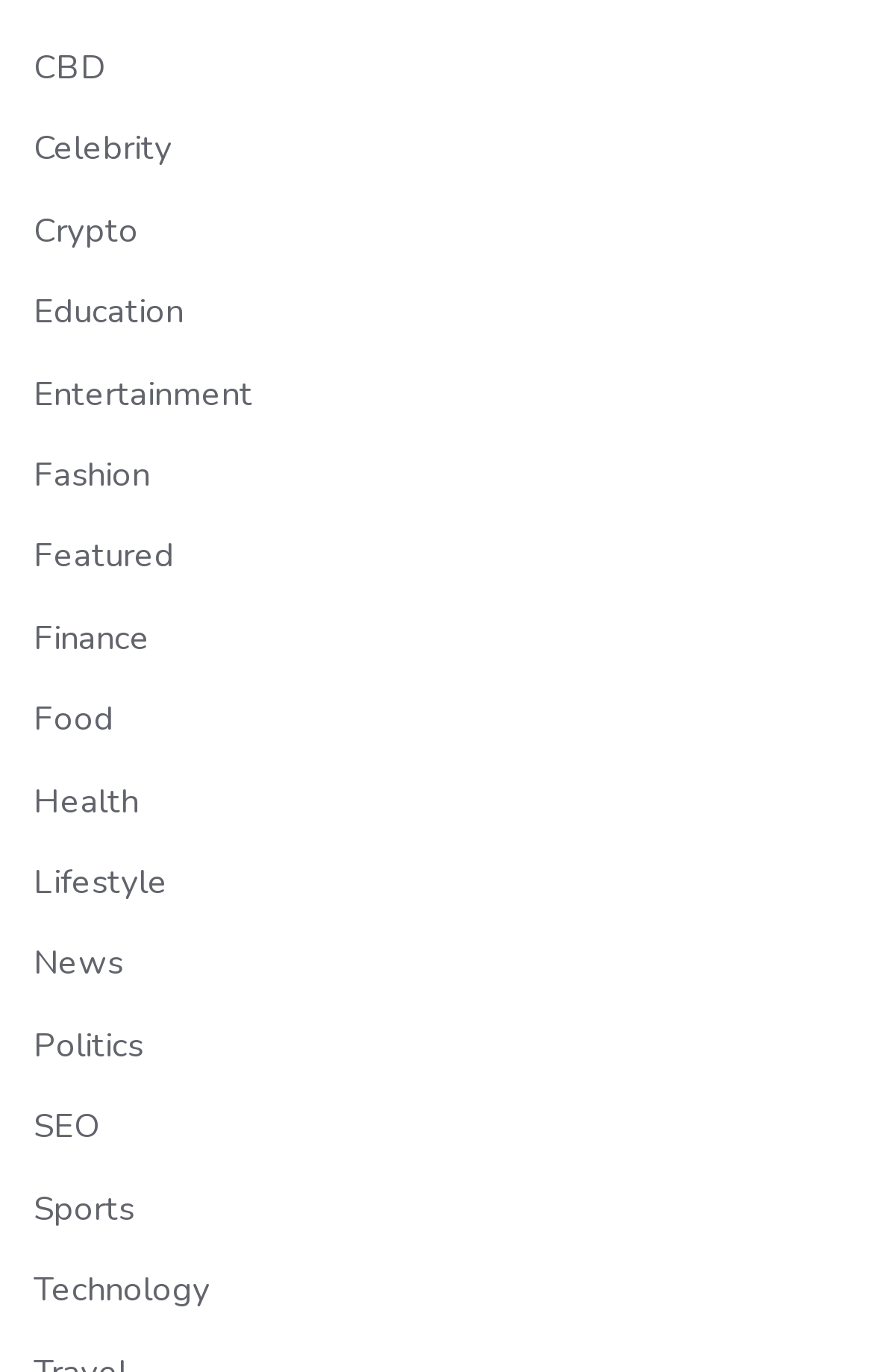Answer in one word or a short phrase: 
What categories are available on this webpage?

Multiple categories